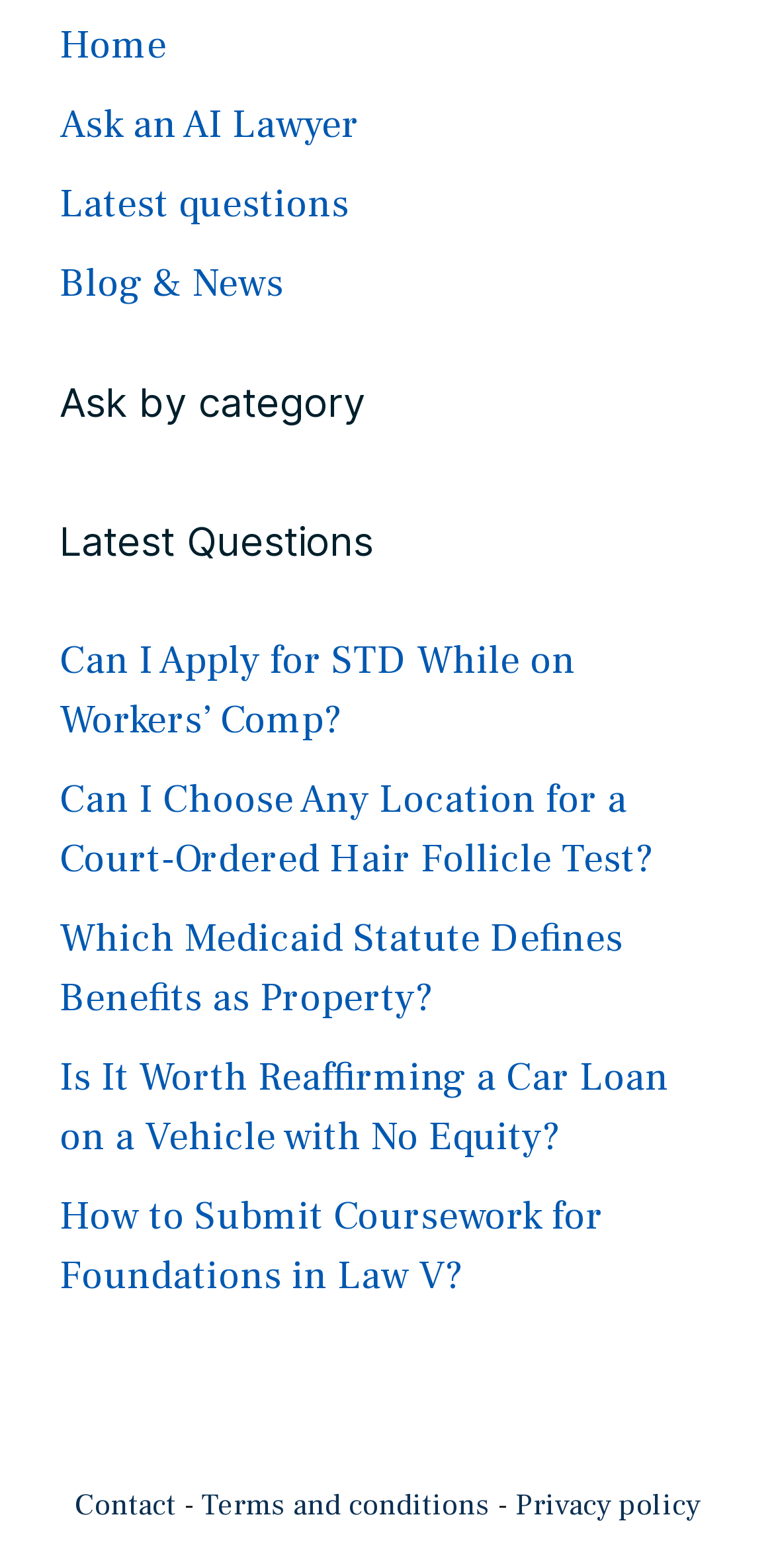Find the bounding box coordinates for the area you need to click to carry out the instruction: "View 'Can I Apply for STD While on Workers’ Comp?'". The coordinates should be four float numbers between 0 and 1, indicated as [left, top, right, bottom].

[0.077, 0.405, 0.744, 0.476]